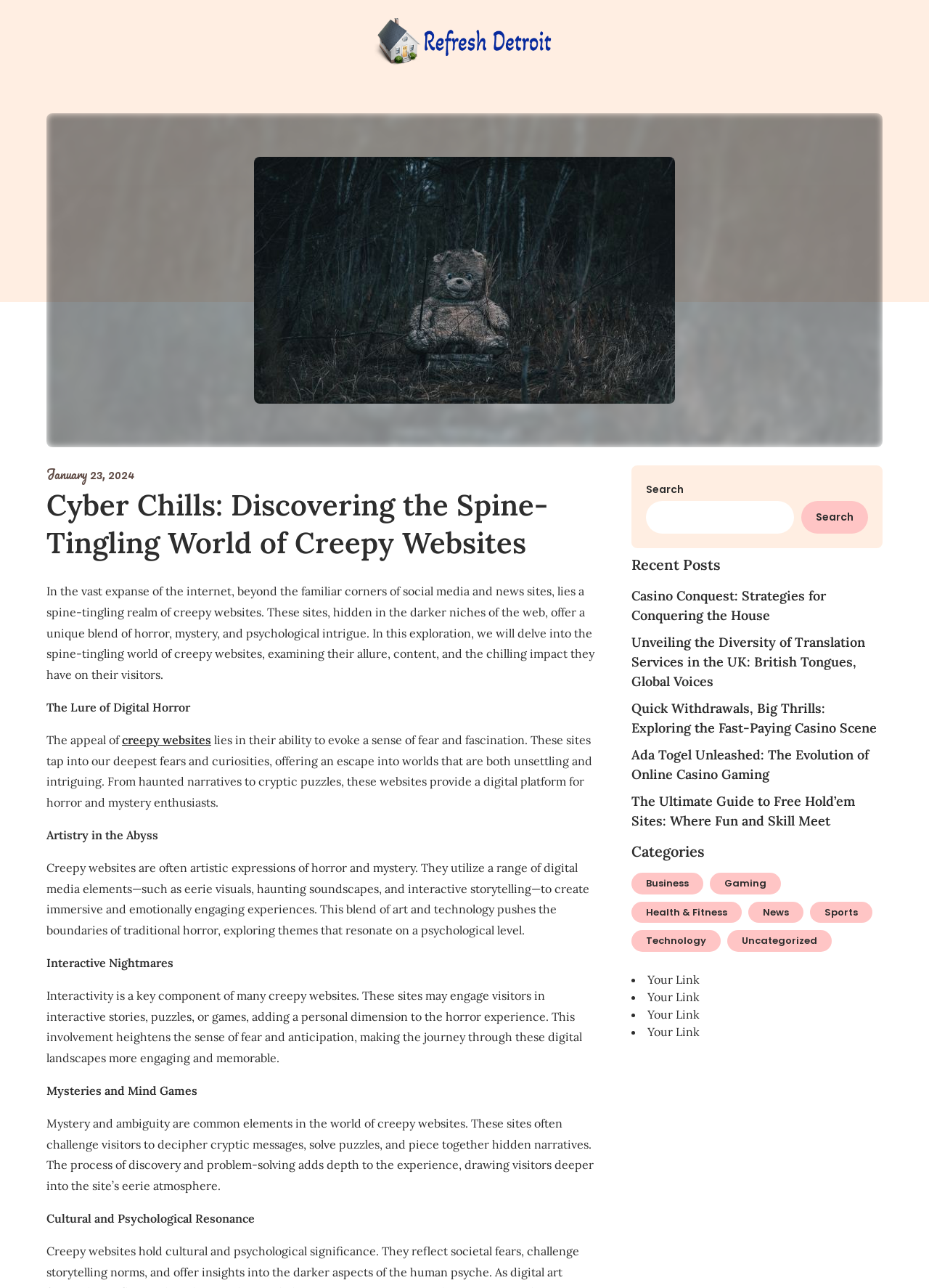Pinpoint the bounding box coordinates of the area that must be clicked to complete this instruction: "Watch the Annie of the Stars 2nd Encore Teaser Trailer".

None